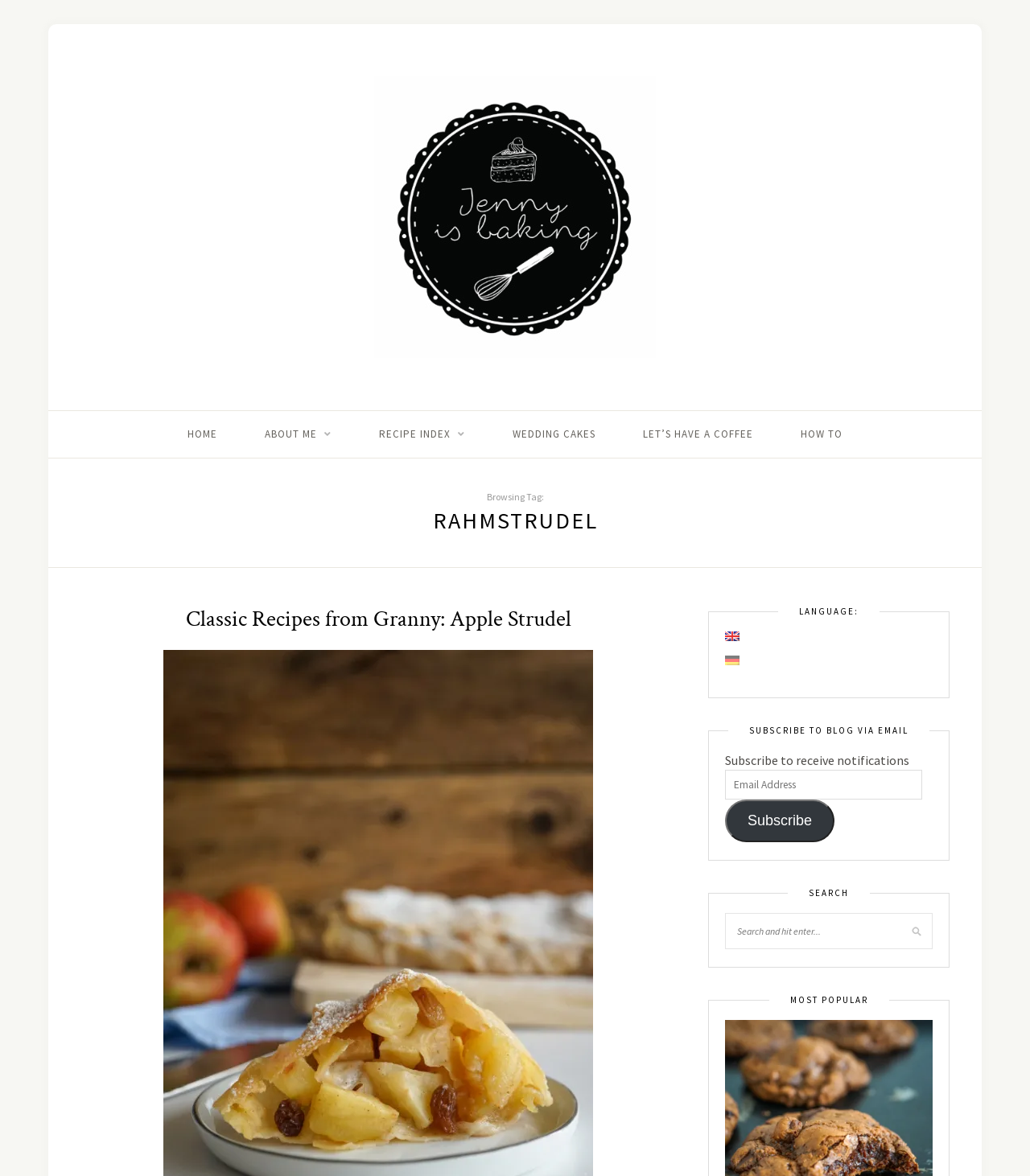Please study the image and answer the question comprehensively:
How many language options are available on the webpage?

The number of language options can be determined by looking at the links 'English (en)' and 'Deutsch (de)' under the heading 'LANGUAGE:', which suggests that there are two language options available.